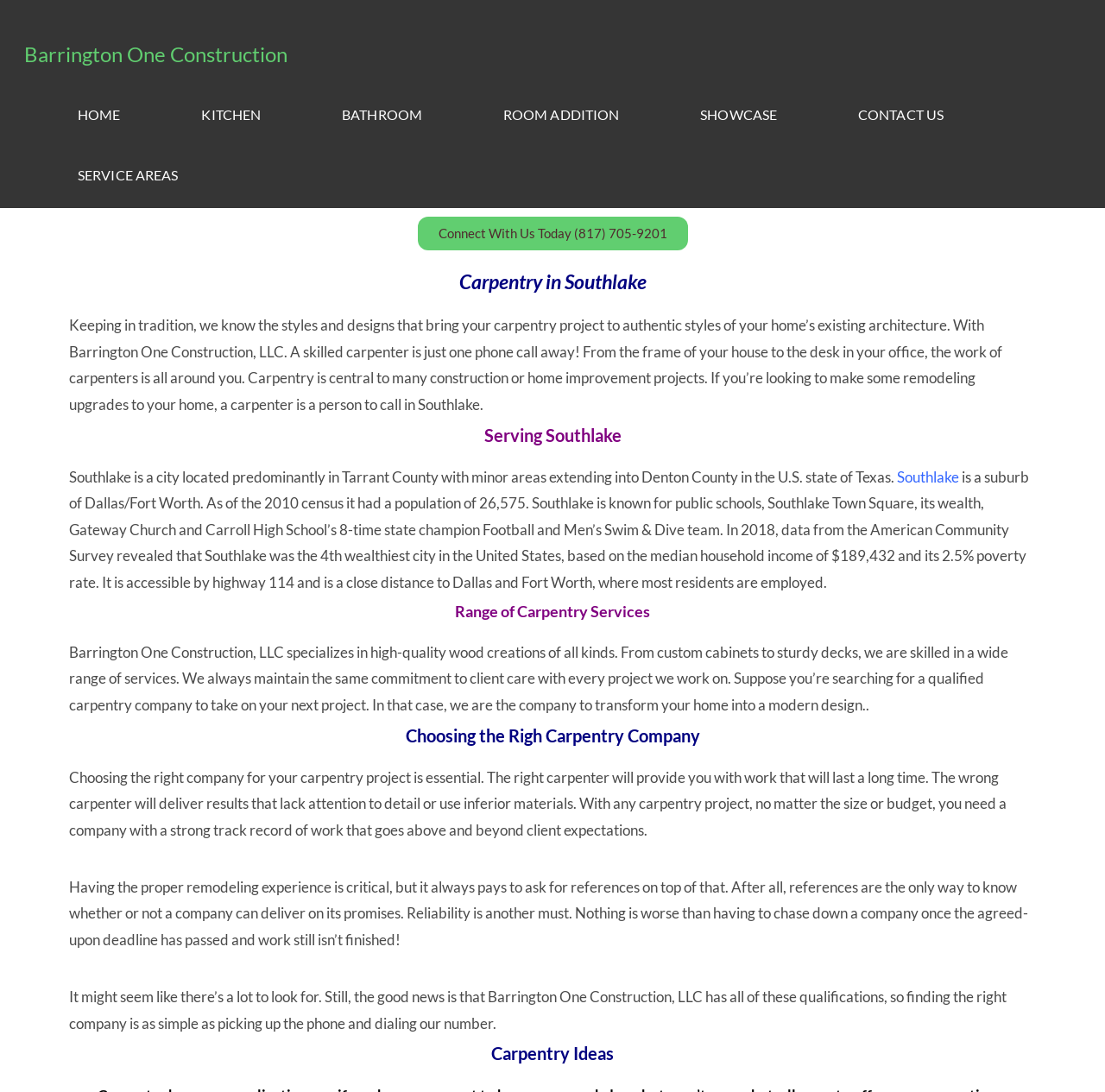What is the purpose of the 'Showcase' link? Please answer the question using a single word or phrase based on the image.

Displaying work examples